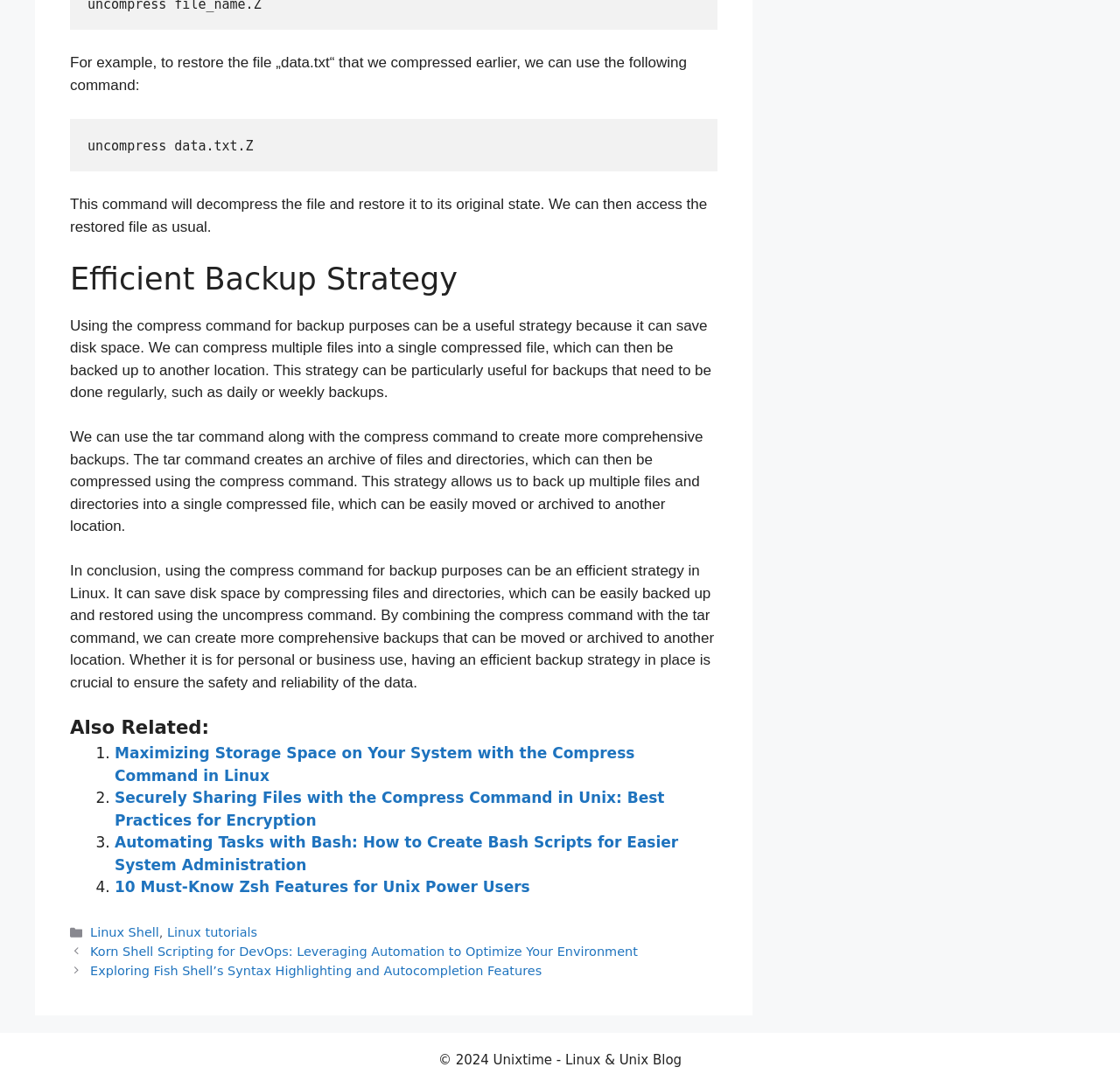Please identify the bounding box coordinates of the area I need to click to accomplish the following instruction: "Click on 'Korn Shell Scripting for DevOps: Leveraging Automation to Optimize Your Environment'".

[0.081, 0.868, 0.569, 0.881]